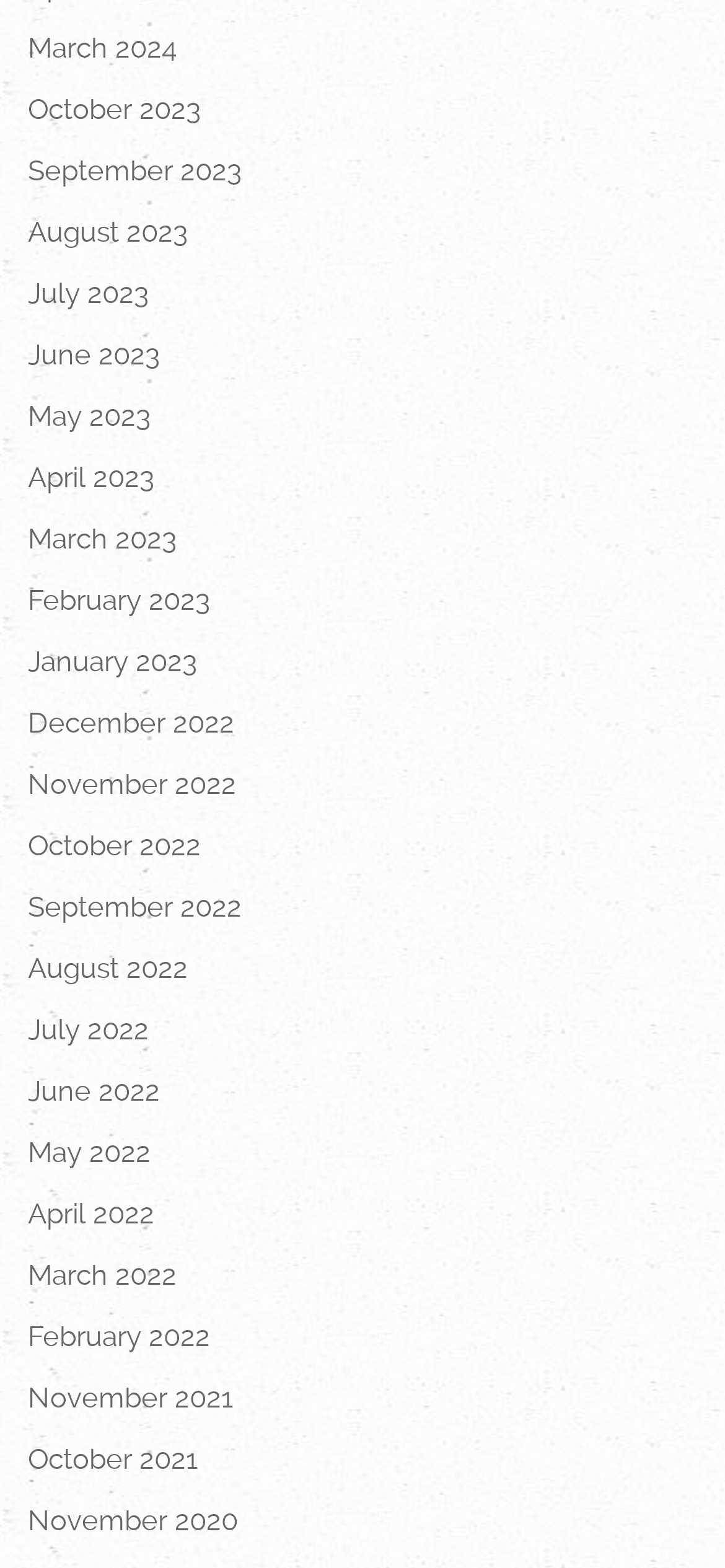How many months are listed in 2023?
Please ensure your answer is as detailed and informative as possible.

I counted the number of links with '2023' in their text and found that there are 12 months listed in 2023, from January 2023 to December 2023.